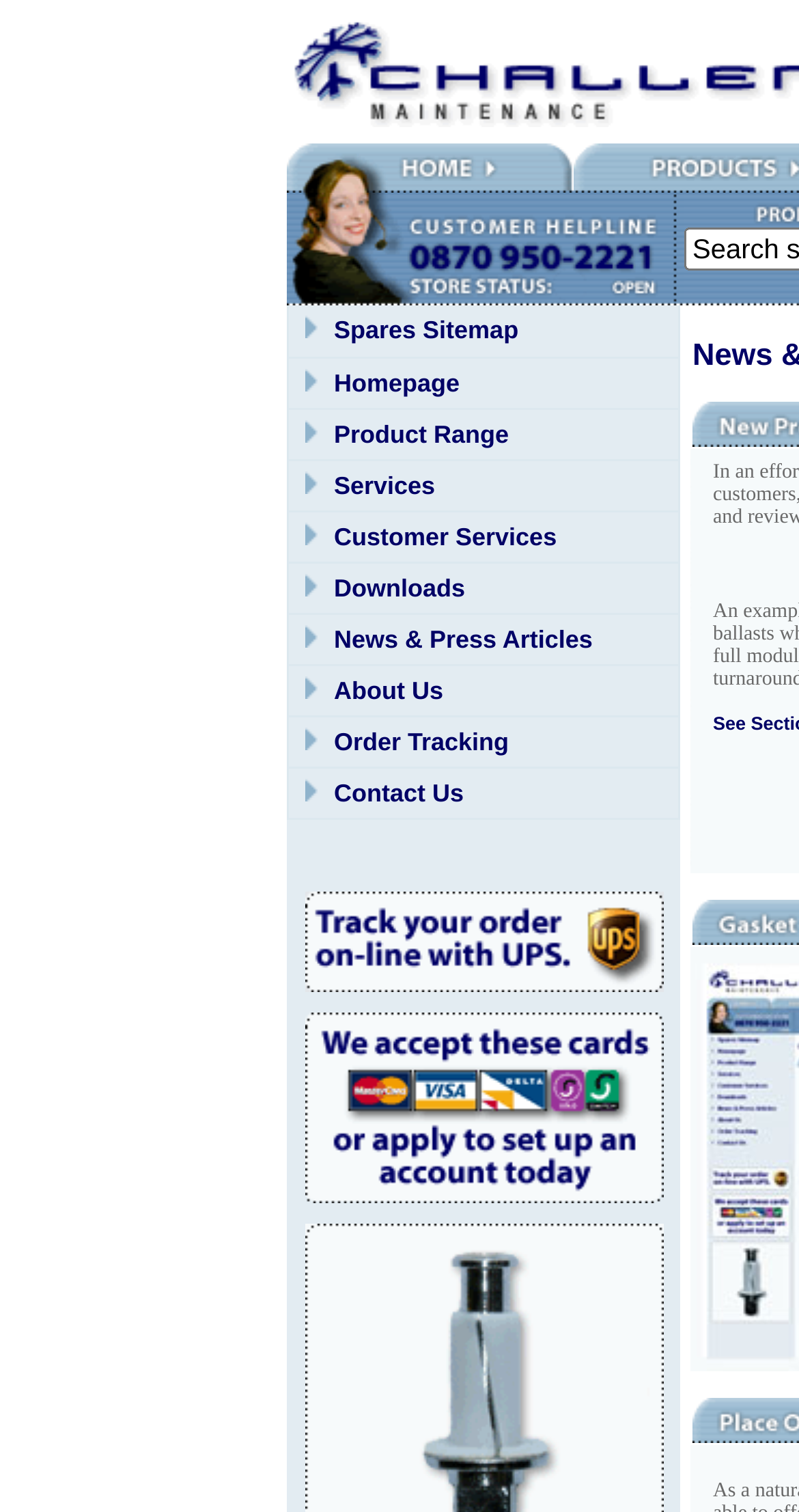Could you specify the bounding box coordinates for the clickable section to complete the following instruction: "Visit About Us"?

[0.418, 0.451, 0.555, 0.464]